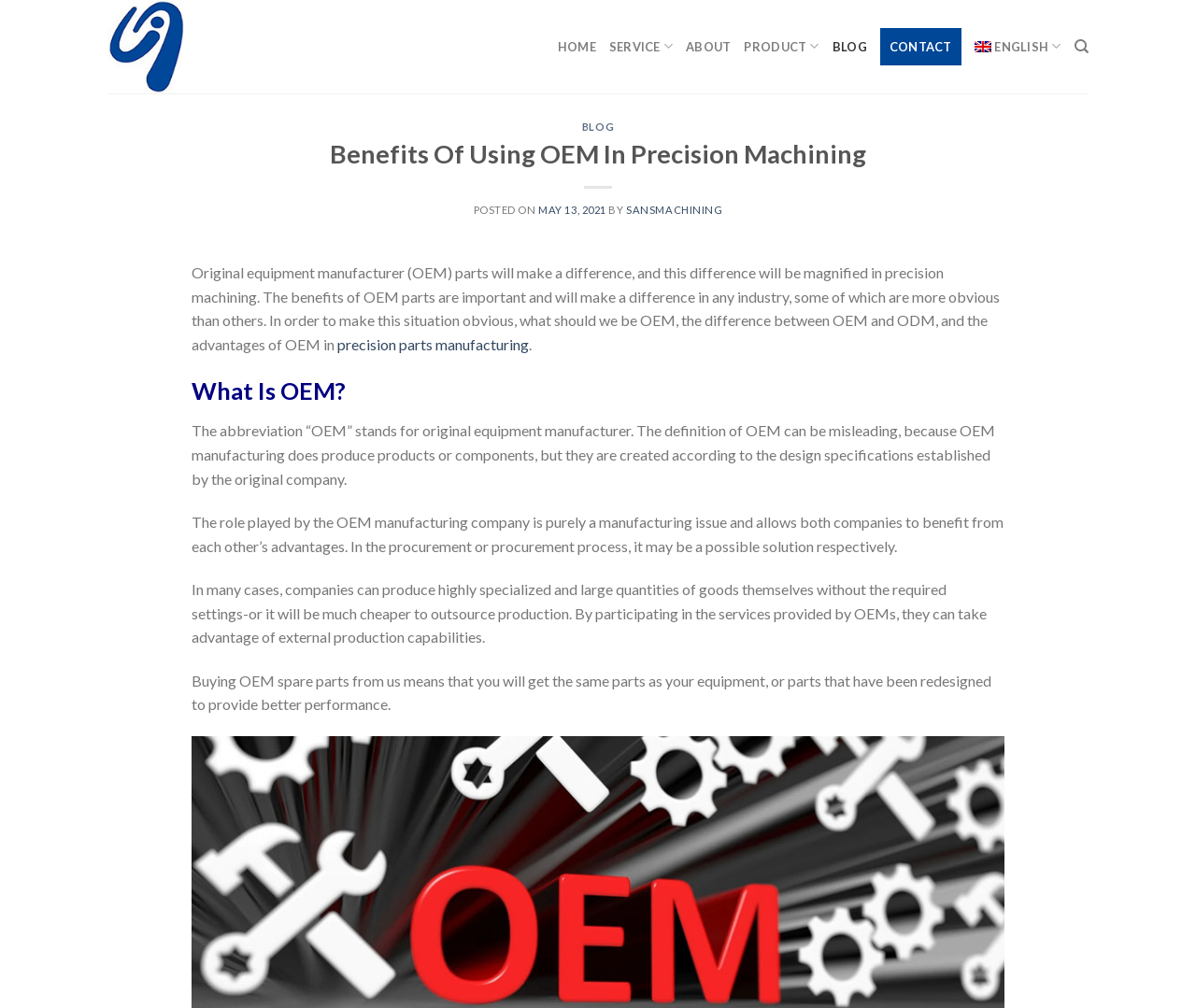Pinpoint the bounding box coordinates of the area that must be clicked to complete this instruction: "Learn about 'precision parts manufacturing'".

[0.282, 0.333, 0.442, 0.35]